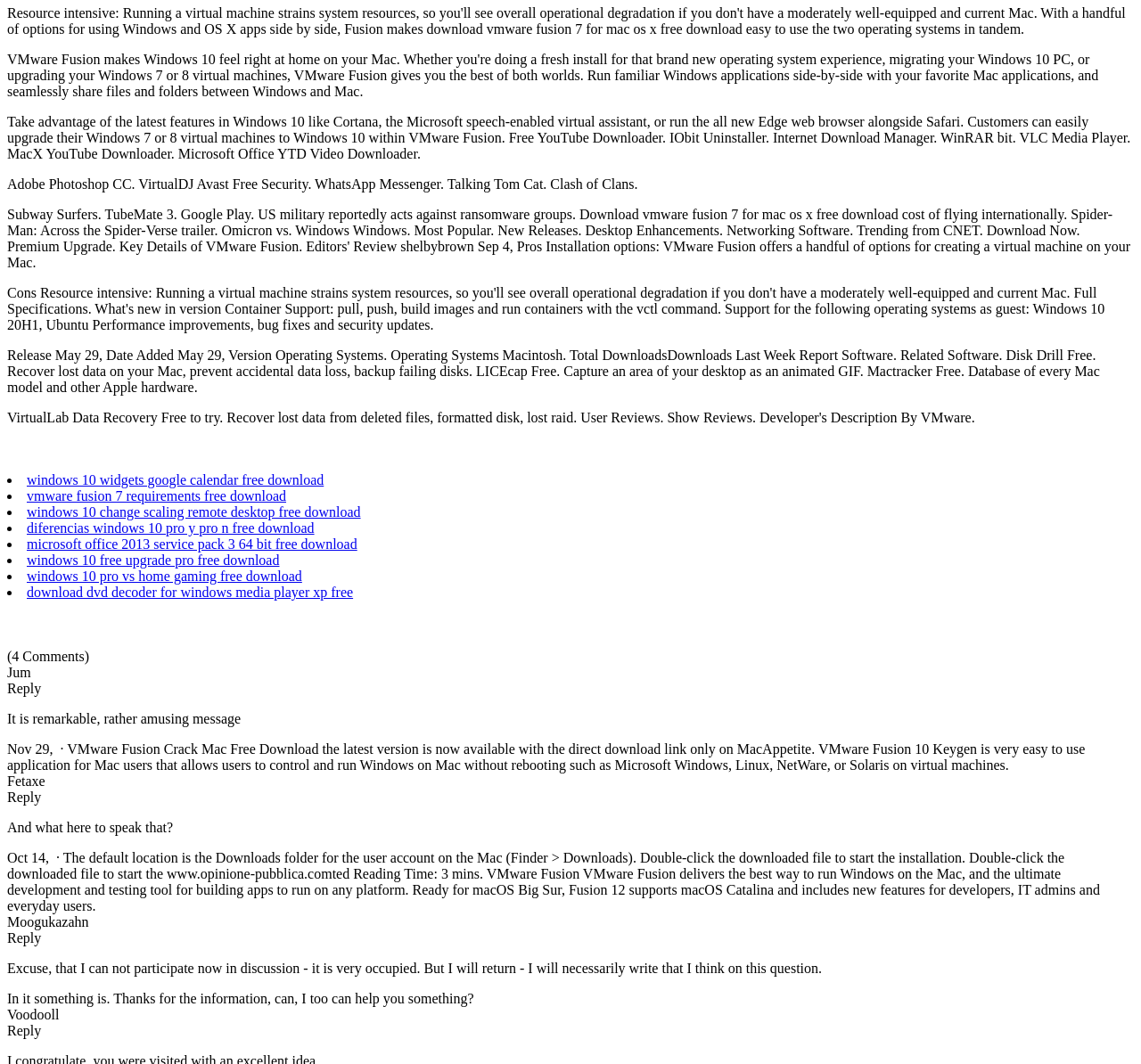What is the operating system of the software discussed?
Please use the image to deliver a detailed and complete answer.

The webpage mentions that the software, VMware Fusion, is compatible with Macintosh operating systems, and the download link is provided for Mac users.